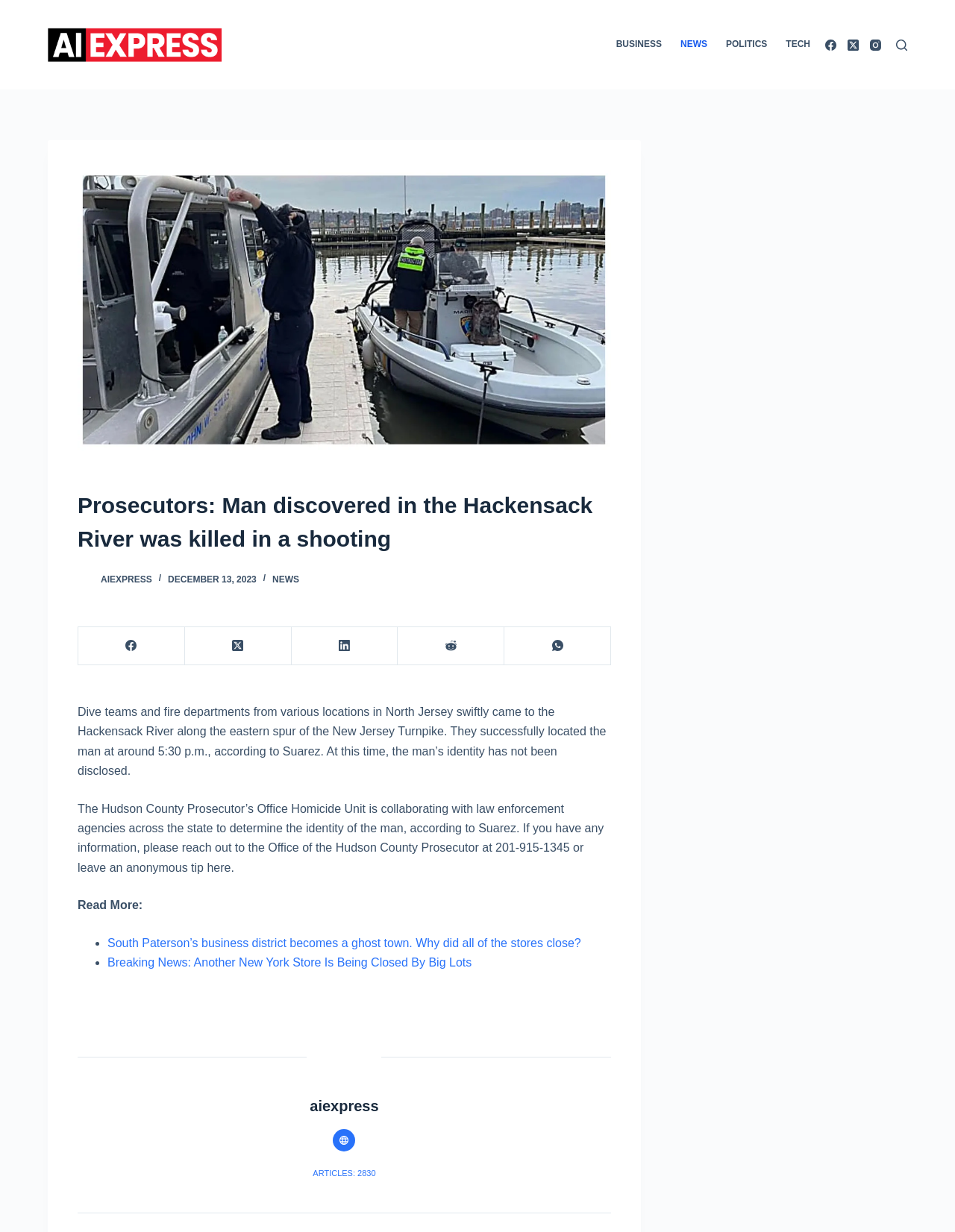What type of content is listed below the main news article?
Please provide a single word or phrase as your answer based on the screenshot.

Related news articles